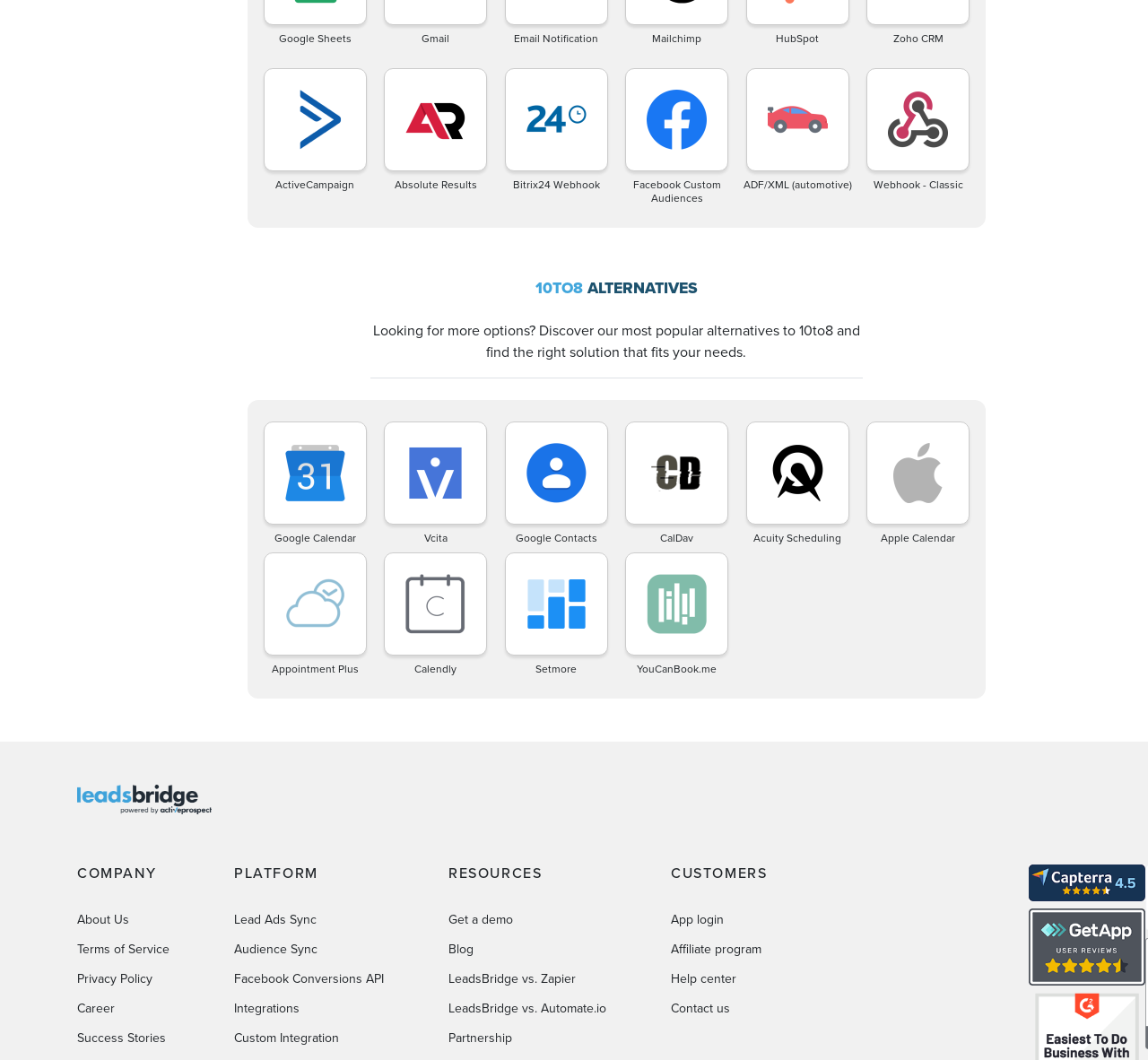Identify the bounding box coordinates for the region to click in order to carry out this instruction: "View 10TO8 alternatives". Provide the coordinates using four float numbers between 0 and 1, formatted as [left, top, right, bottom].

[0.323, 0.263, 0.751, 0.357]